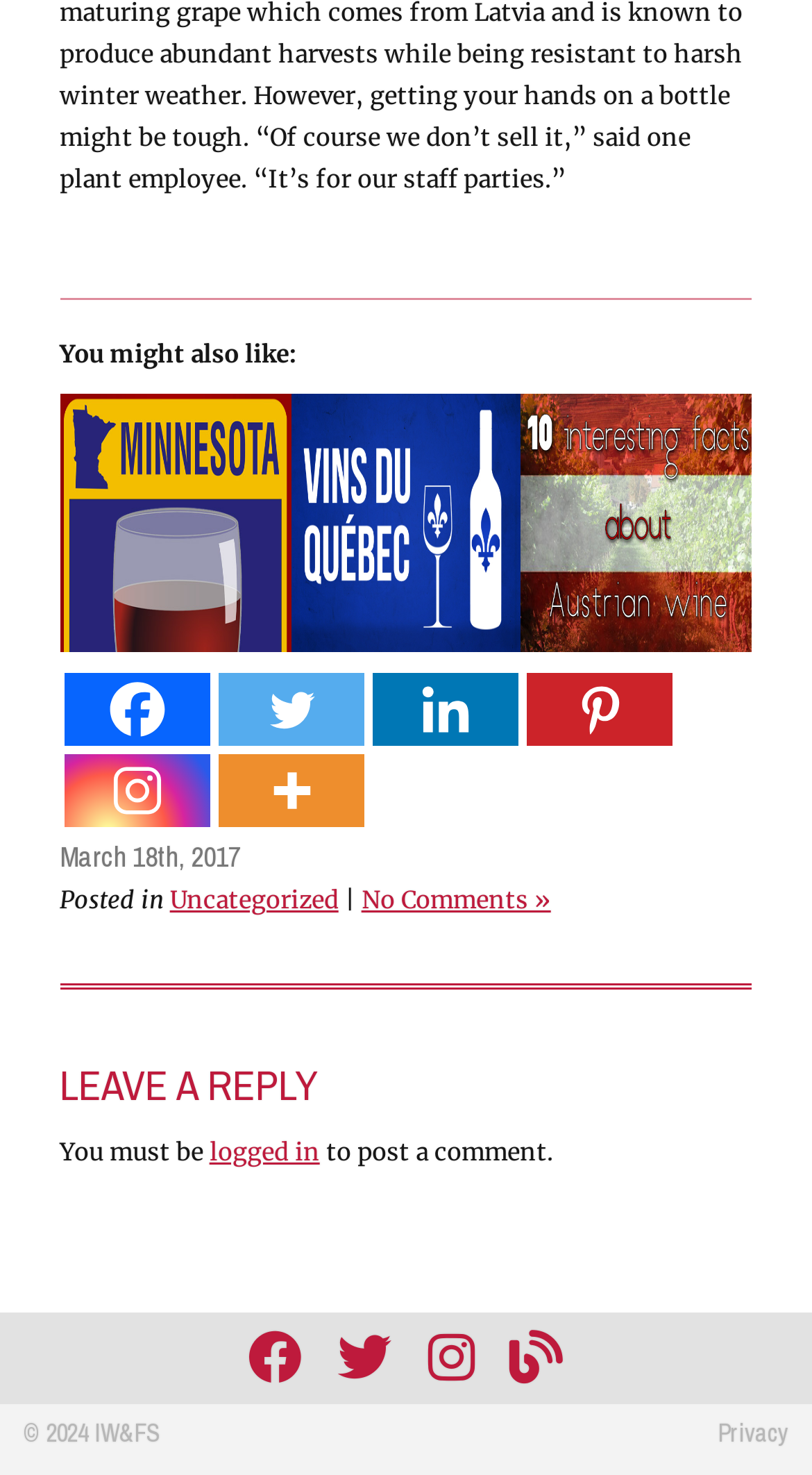Answer the question in one word or a short phrase:
How many social media links are there?

5